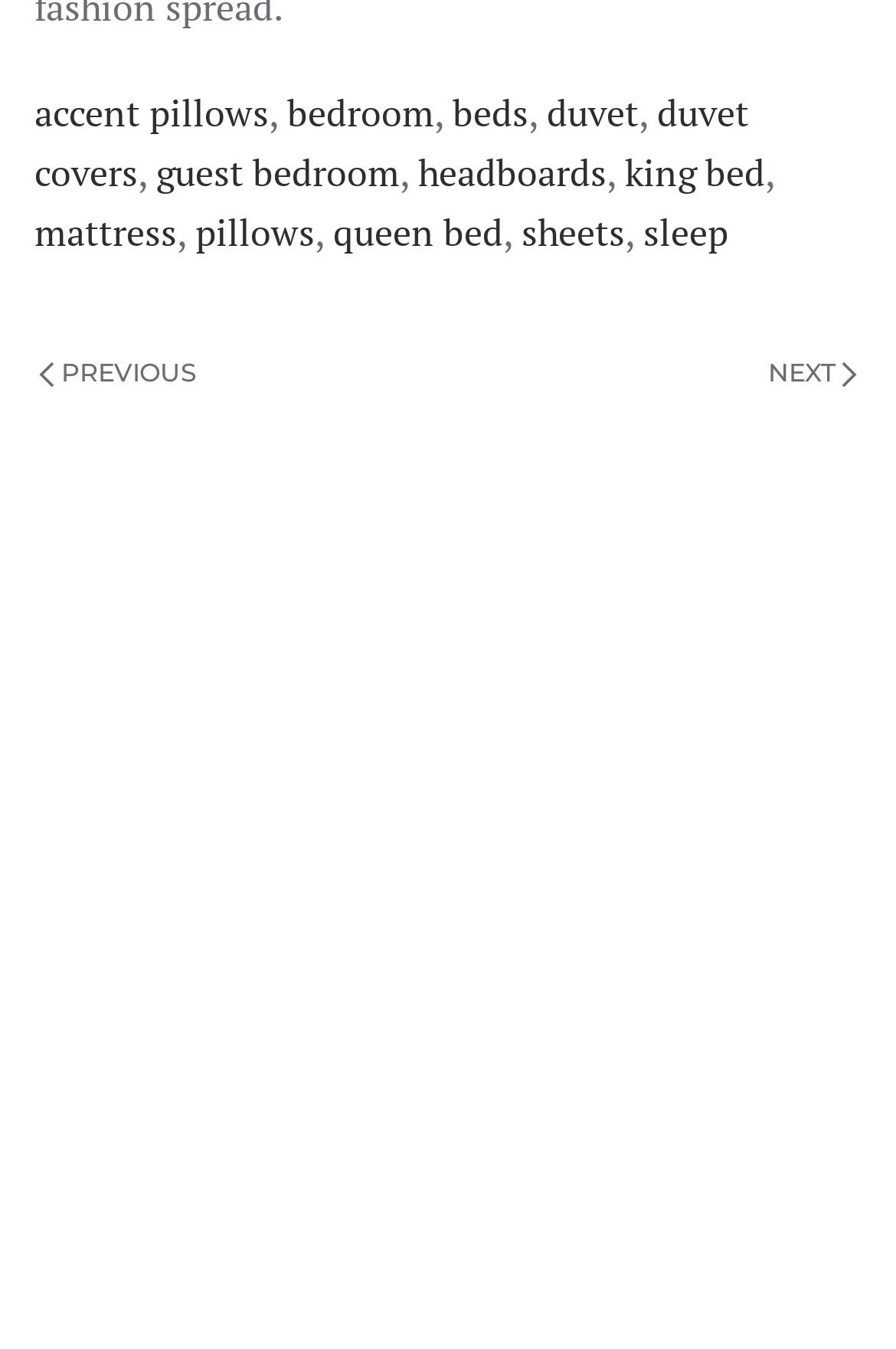How many links are on the top row?
Answer briefly with a single word or phrase based on the image.

6